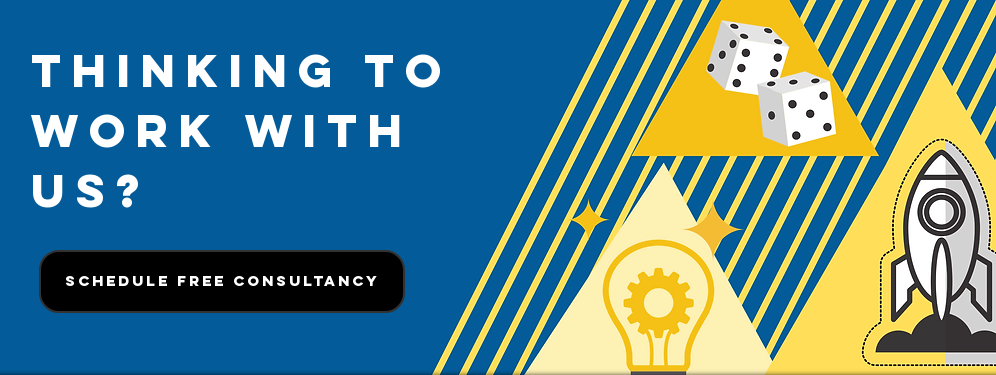What themes are suggested by the graphics of dice and a rocket?
Answer the question with a detailed and thorough explanation.

The caption notes that the graphics of dice and a rocket are 'playful', which suggests a theme of fun. Additionally, the rocket is often associated with innovation and progress, while the dice may imply a sense of partnership or collaboration, as it is often used in games that involve multiple players.